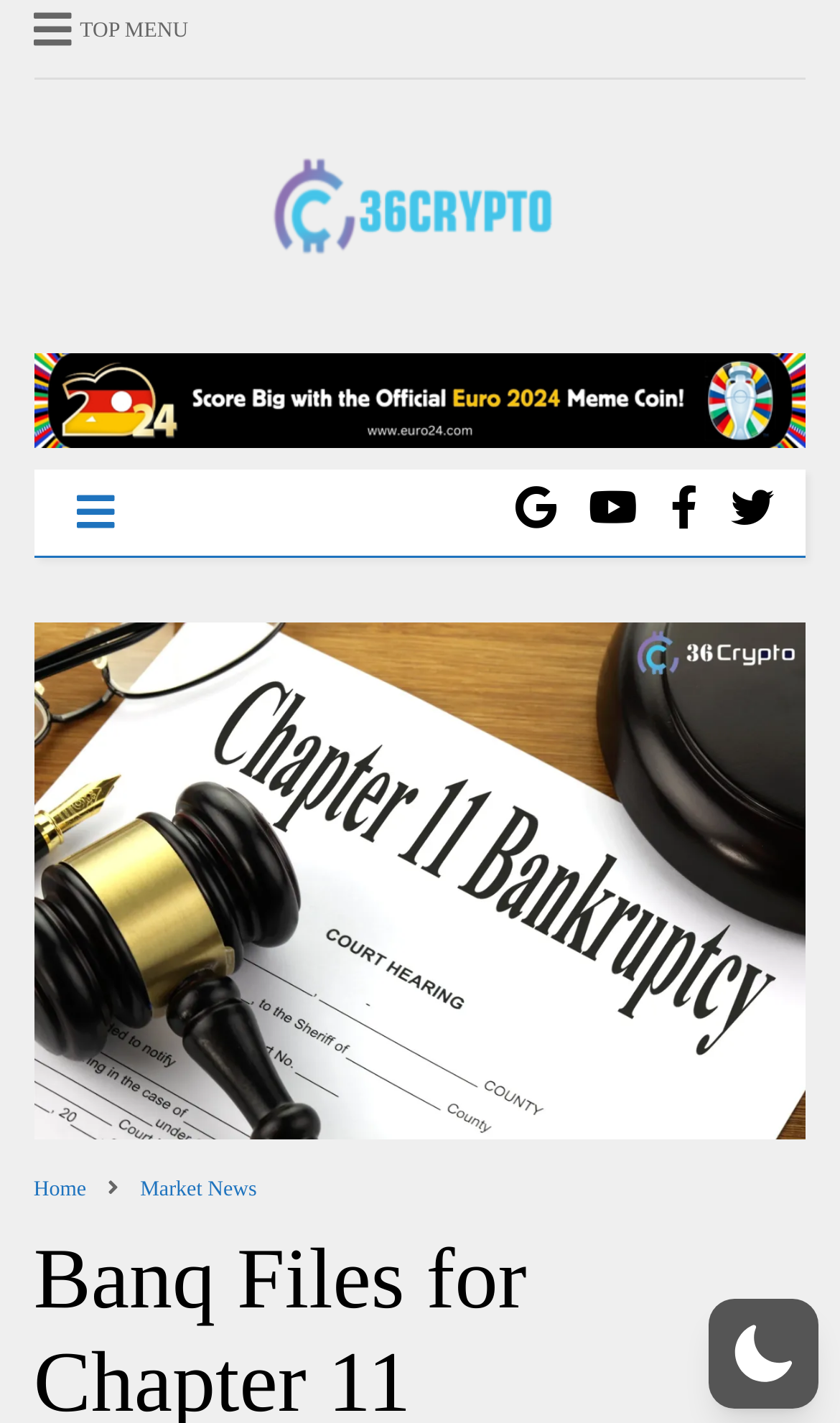Please mark the clickable region by giving the bounding box coordinates needed to complete this instruction: "click 36Crypto logo".

[0.308, 0.071, 0.692, 0.223]